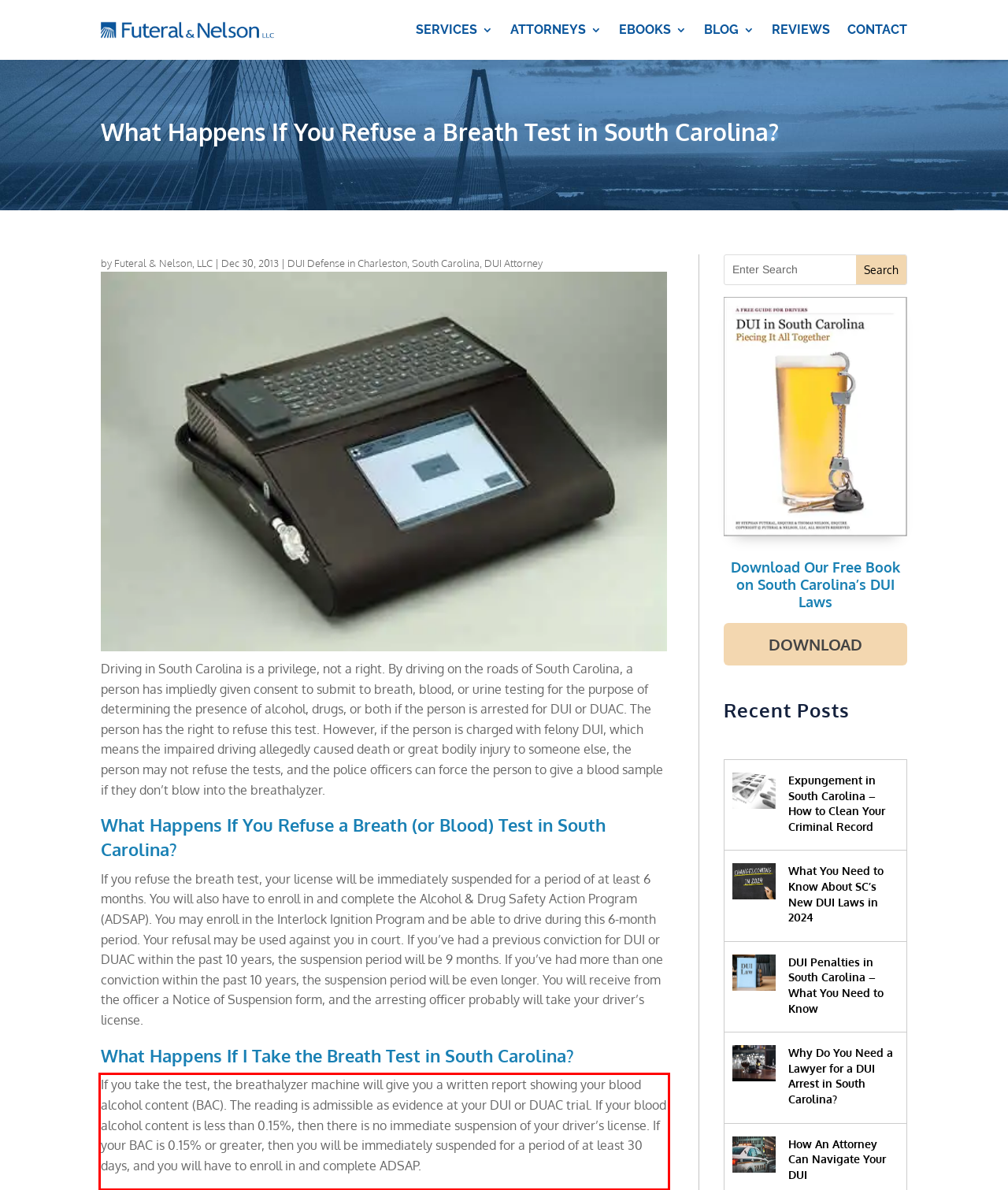You are provided with a webpage screenshot that includes a red rectangle bounding box. Extract the text content from within the bounding box using OCR.

If you take the test, the breathalyzer machine will give you a written report showing your blood alcohol content (BAC). The reading is admissible as evidence at your DUI or DUAC trial. If your blood alcohol content is less than 0.15%, then there is no immediate suspension of your driver’s license. If your BAC is 0.15% or greater, then you will be immediately suspended for a period of at least 30 days, and you will have to enroll in and complete ADSAP.